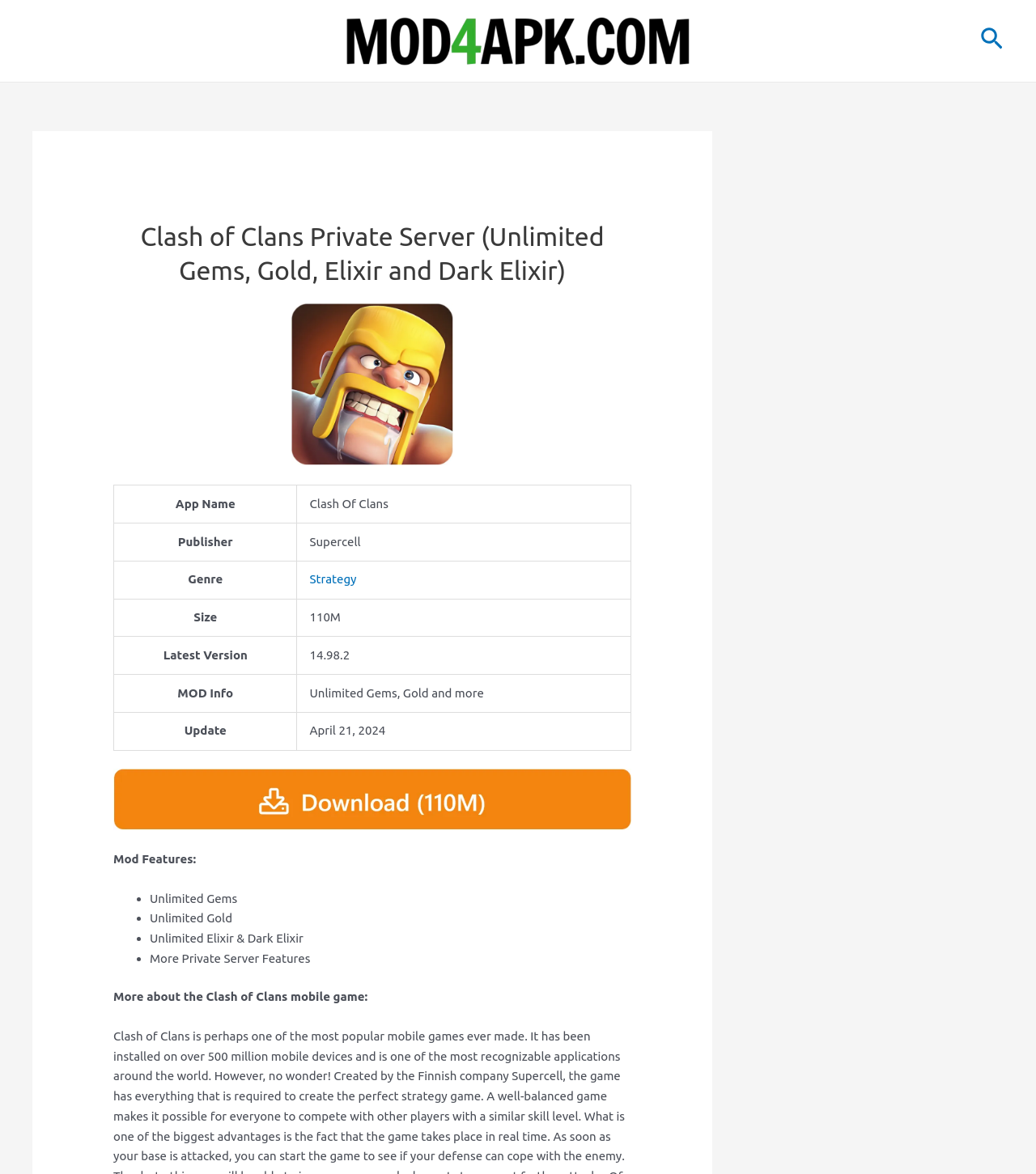Produce a meticulous description of the webpage.

The webpage is about a private server for the popular mobile game Clash of Clans, offering unlimited gems, gold, elixir, and dark elixir. At the top left, there is a link to the website "Mod4APK.com" accompanied by an image of the website's logo. On the top right, there is a search icon link.

Below the search icon, the main content of the webpage begins. There is a heading that reads "Clash of Clans Private Server (Unlimited Gems, Gold, Elixir and Dark Elixir)" followed by an image of the Clash of Clans private server icon. 

To the right of the icon, there is a table with six rows, each containing information about the game, including its app name, publisher, genre, size, latest version, and MOD information. The MOD information mentions that the game offers unlimited gems, gold, and more.

Below the table, there is a link and a section titled "Mod Features:" that lists the game's features, including unlimited gems, gold, elixir, and dark elixir, as well as more private server features. Each feature is marked with a bullet point.

Finally, at the bottom of the page, there is a paragraph that provides more information about the Clash of Clans mobile game.